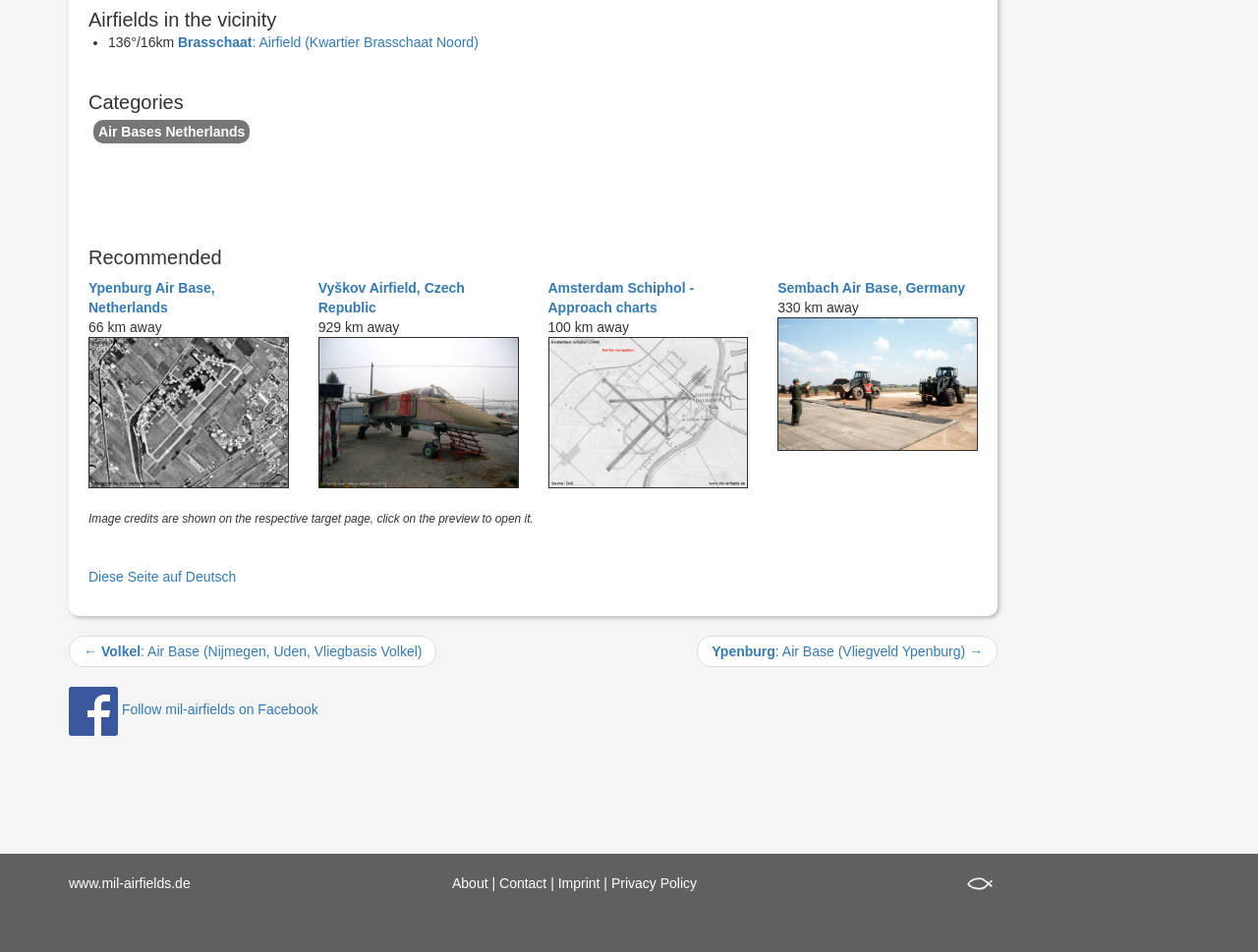Identify the bounding box coordinates of the section that should be clicked to achieve the task described: "View the image of Ypenburg Vliegveld".

[0.07, 0.354, 0.229, 0.512]